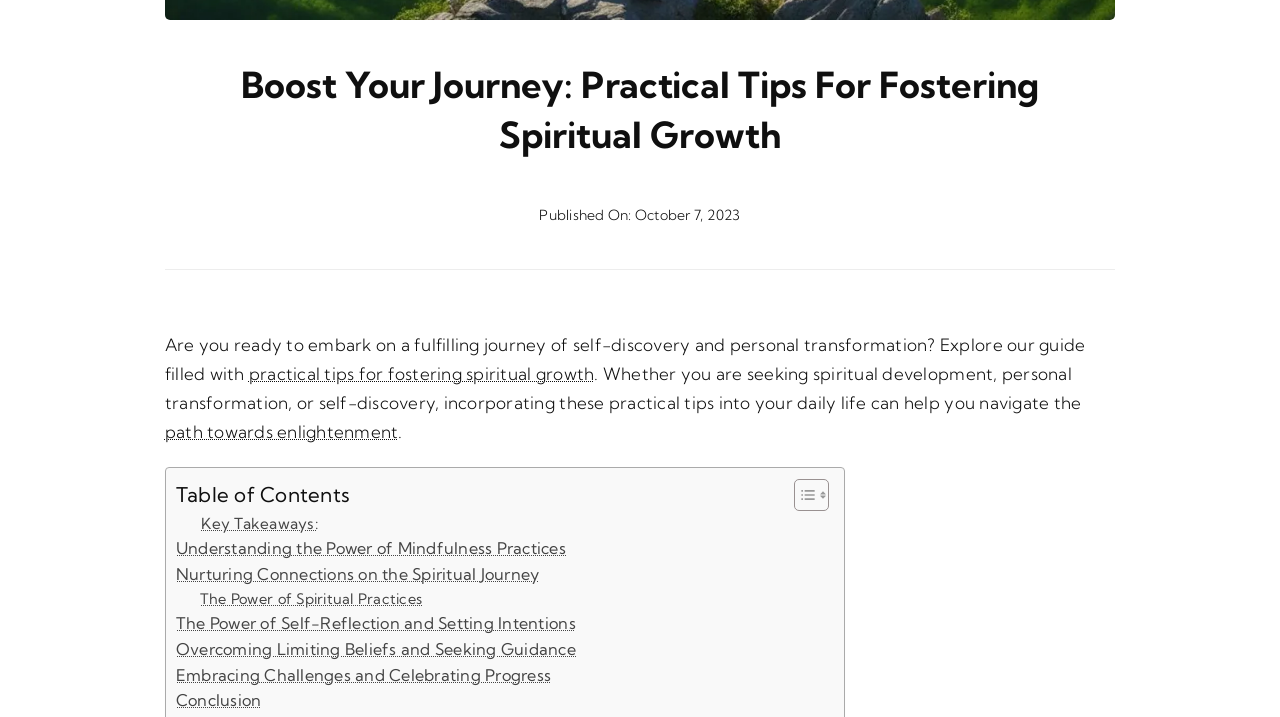Using the element description: "Protection Services", determine the bounding box coordinates. The coordinates should be in the format [left, top, right, bottom], with values between 0 and 1.

None